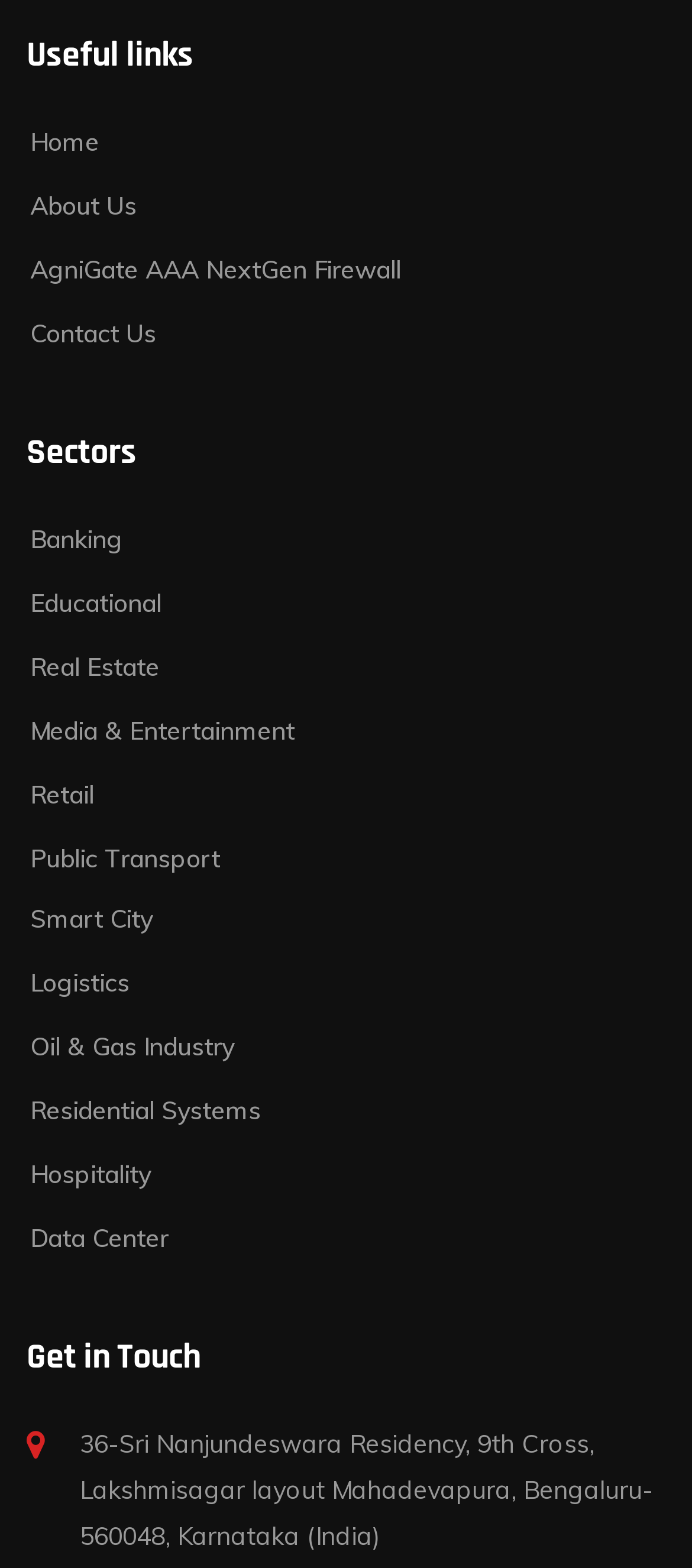Determine the bounding box coordinates of the element that should be clicked to execute the following command: "Learn about Banking".

[0.038, 0.326, 0.962, 0.362]